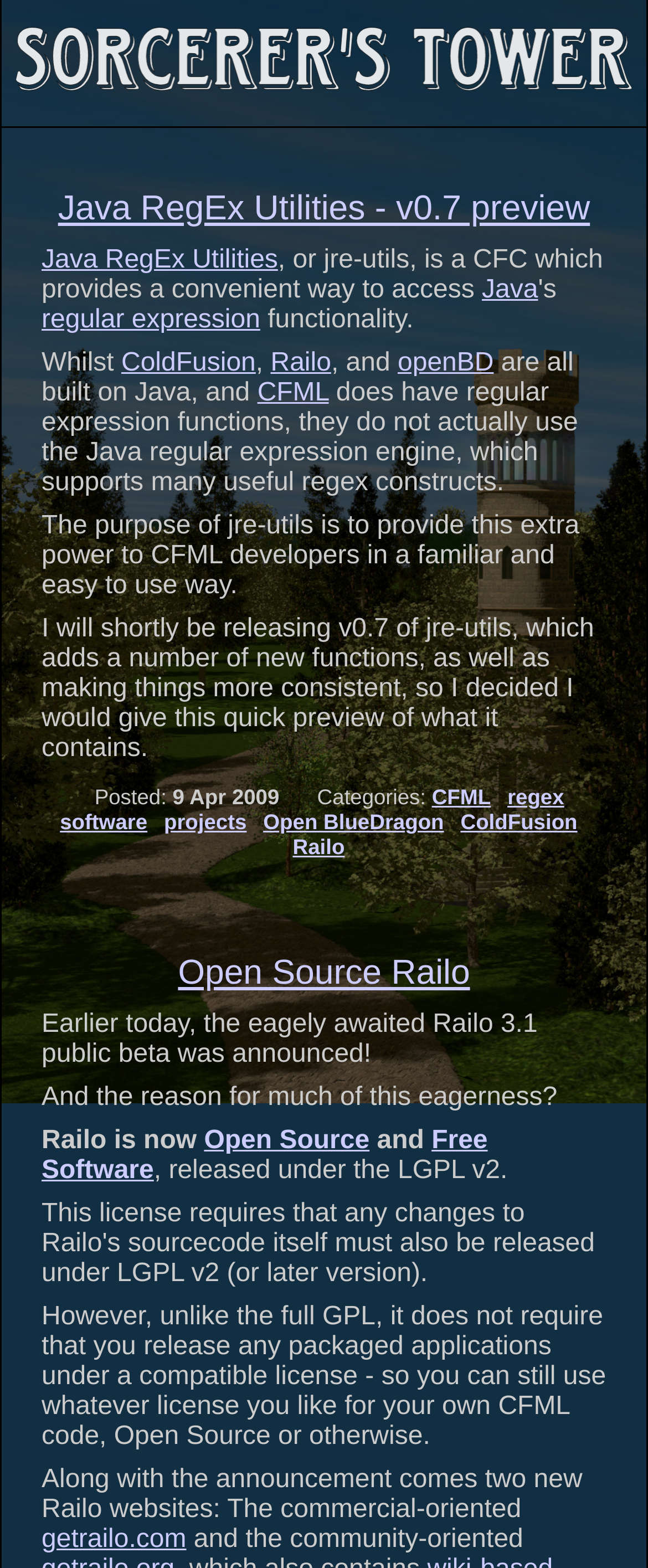Create a detailed description of the webpage's content and layout.

The webpage is about Sorcerer's Tower, a website that discusses Java RegEx Utilities and Open Source Railo. At the top, there is a link to "Sorcerer's Tower" and an image with the same name. Below this, there is an article section that takes up most of the page. 

The article section starts with a header that reads "Java RegEx Utilities - v0.7 preview". Below this, there is a brief description of Java RegEx Utilities, which is a CFC that provides a convenient way to access regular expression functionality. The text explains that whilst ColdFusion, Railo, and openBD are built on Java, they do not actually use the Java regular expression engine, which supports many useful regex constructs. The purpose of jre-utils is to provide this extra power to CFML developers in a familiar and easy-to-use way.

Further down, there is a section that discusses the upcoming release of v0.7 of jre-utils, which adds new functions and makes things more consistent. 

At the bottom of the page, there is a footer section that contains a description list with details about the post, including the date it was posted, categories, and tags. There are links to categories such as CFML, regex, software, projects, Open BlueDragon, and ColdFusion.

On the right side of the footer section, there is another header that reads "Open Source Railo". Below this, there is a brief article about the announcement of Railo 3.1 public beta, which is now open source and free software, released under the LGPL v2. The article explains the implications of this license and mentions two new Railo websites: getrailo.com and a community-oriented website.